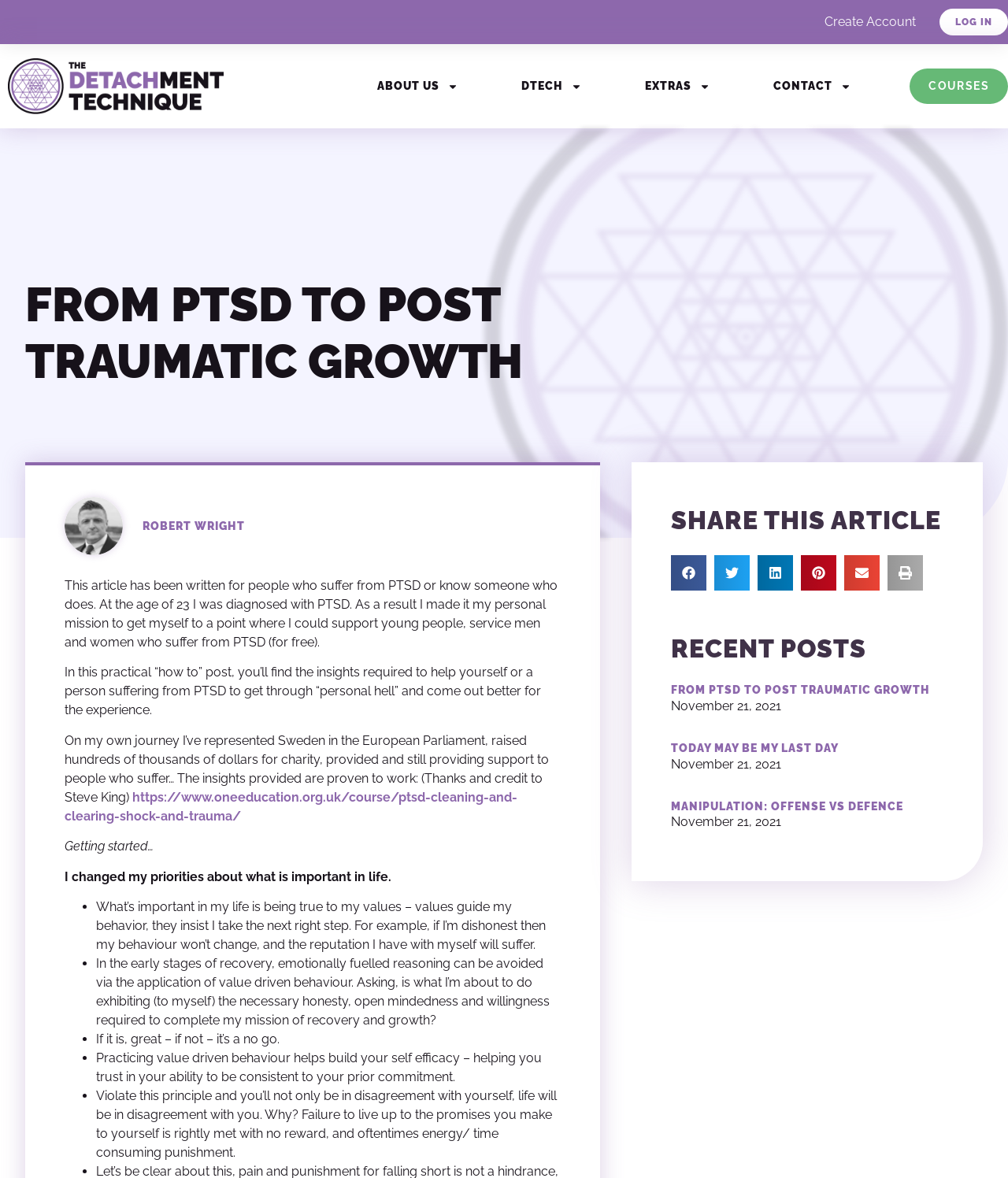What is the principal heading displayed on the webpage?

FROM PTSD TO POST TRAUMATIC GROWTH